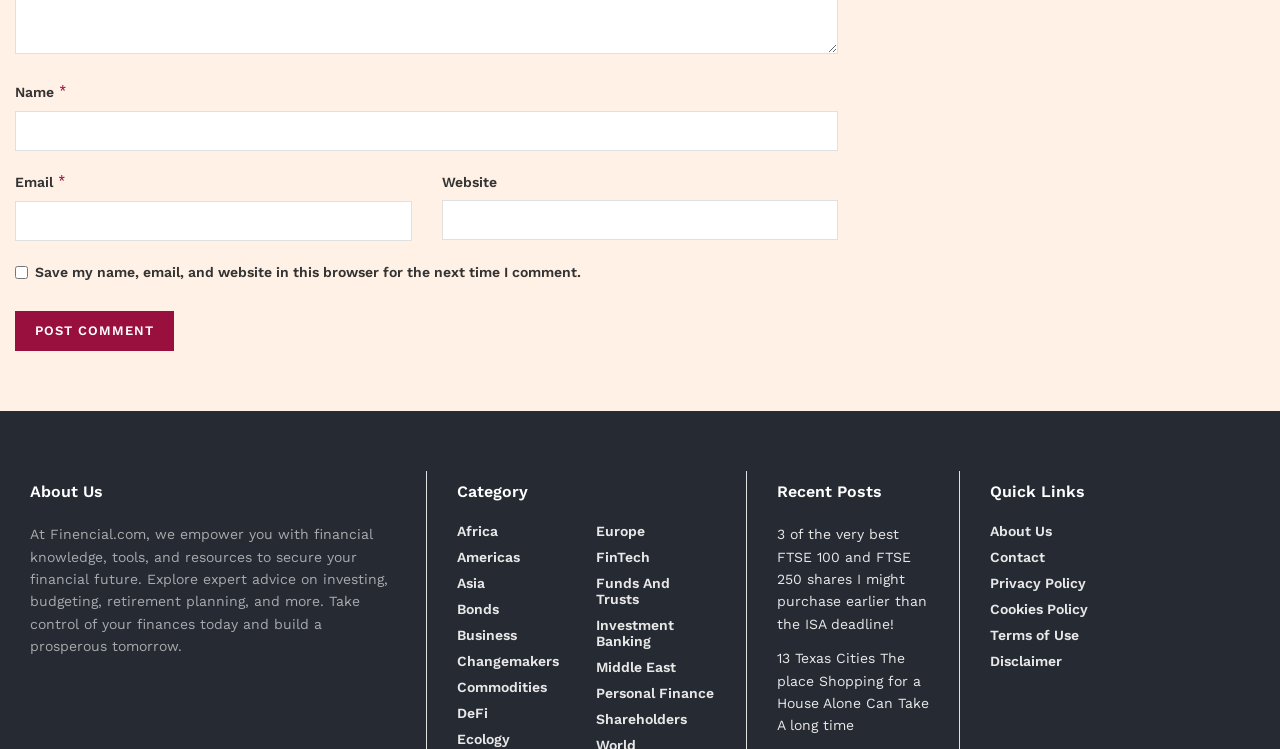Answer the question below in one word or phrase:
What is the category of the link 'Asia'?

Geographic region